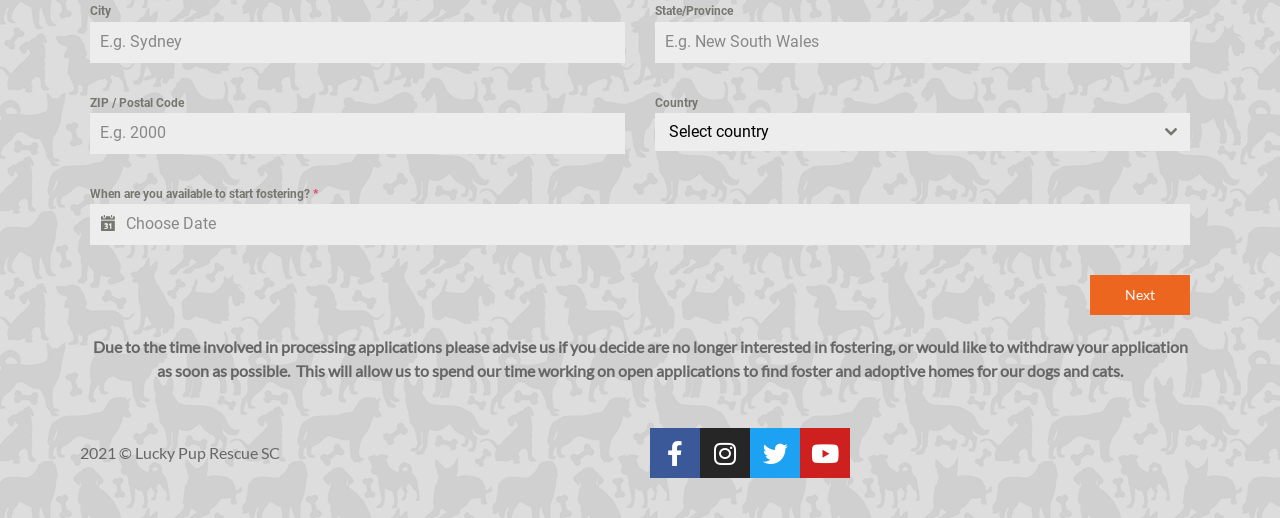Give a succinct answer to this question in a single word or phrase: 
What is the purpose of the form on this webpage?

Fostering application